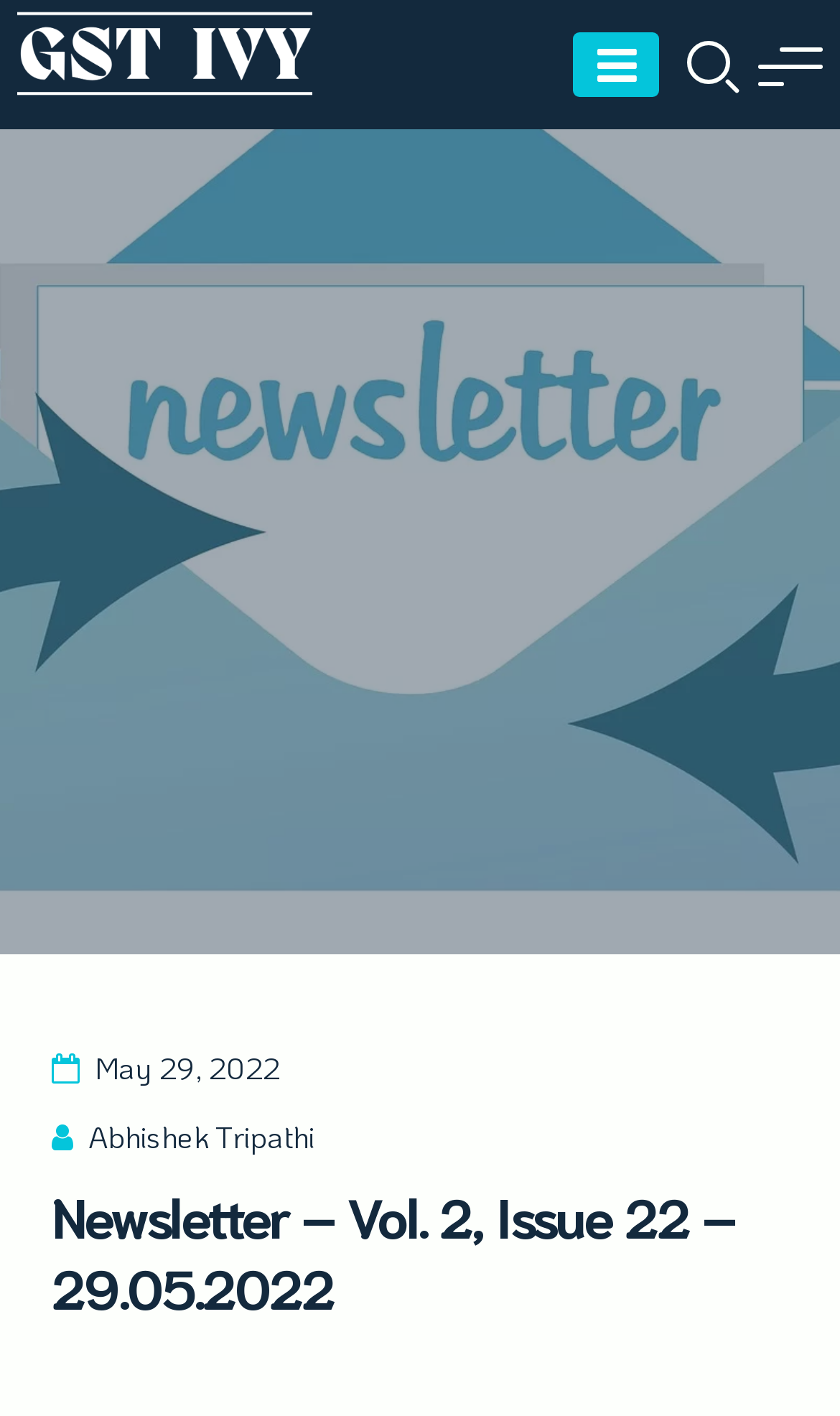Please determine and provide the text content of the webpage's heading.

Newsletter – Vol. 2, Issue 22 – 29.05.2022